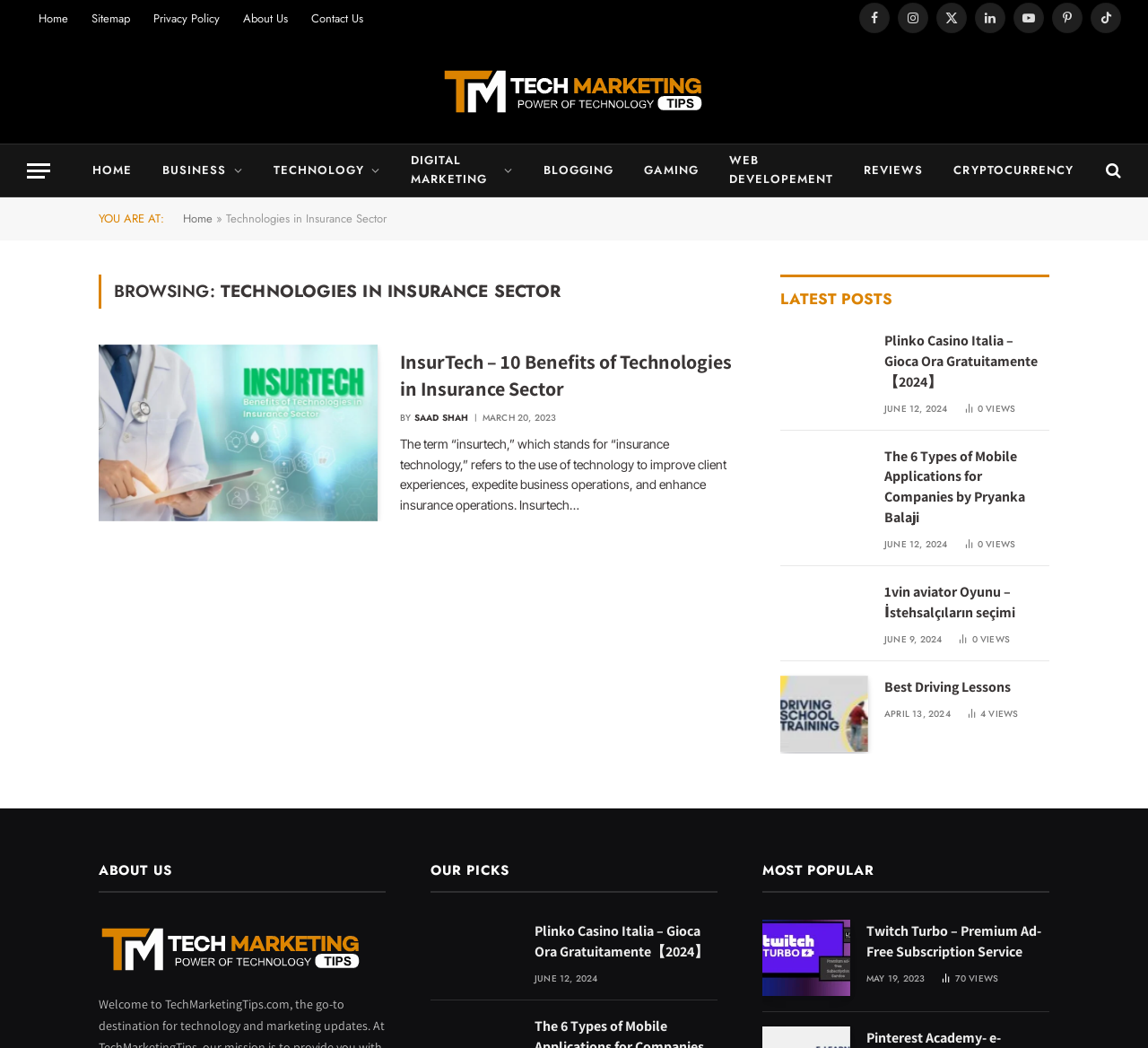Please determine the bounding box coordinates of the element to click in order to execute the following instruction: "Click on Home". The coordinates should be four float numbers between 0 and 1, specified as [left, top, right, bottom].

[0.023, 0.0, 0.07, 0.034]